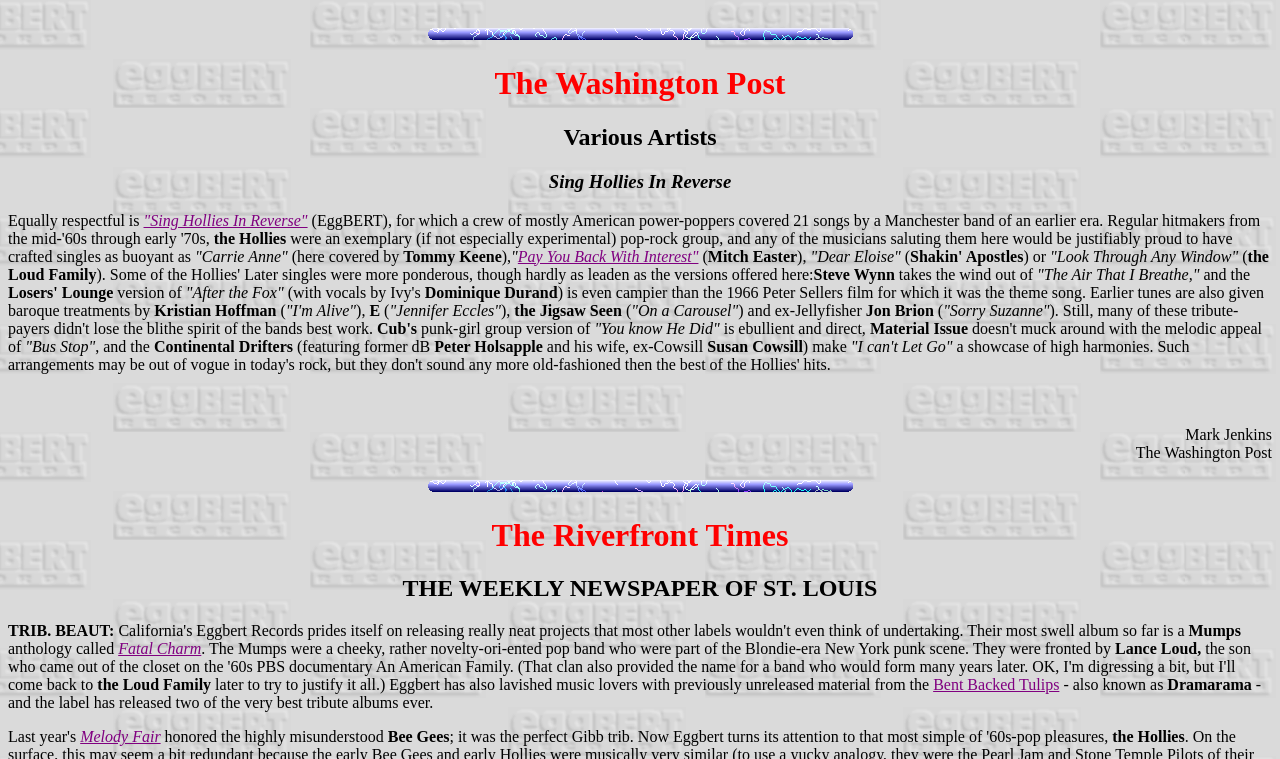Can you find and provide the main heading text of this webpage?

The Washington Post